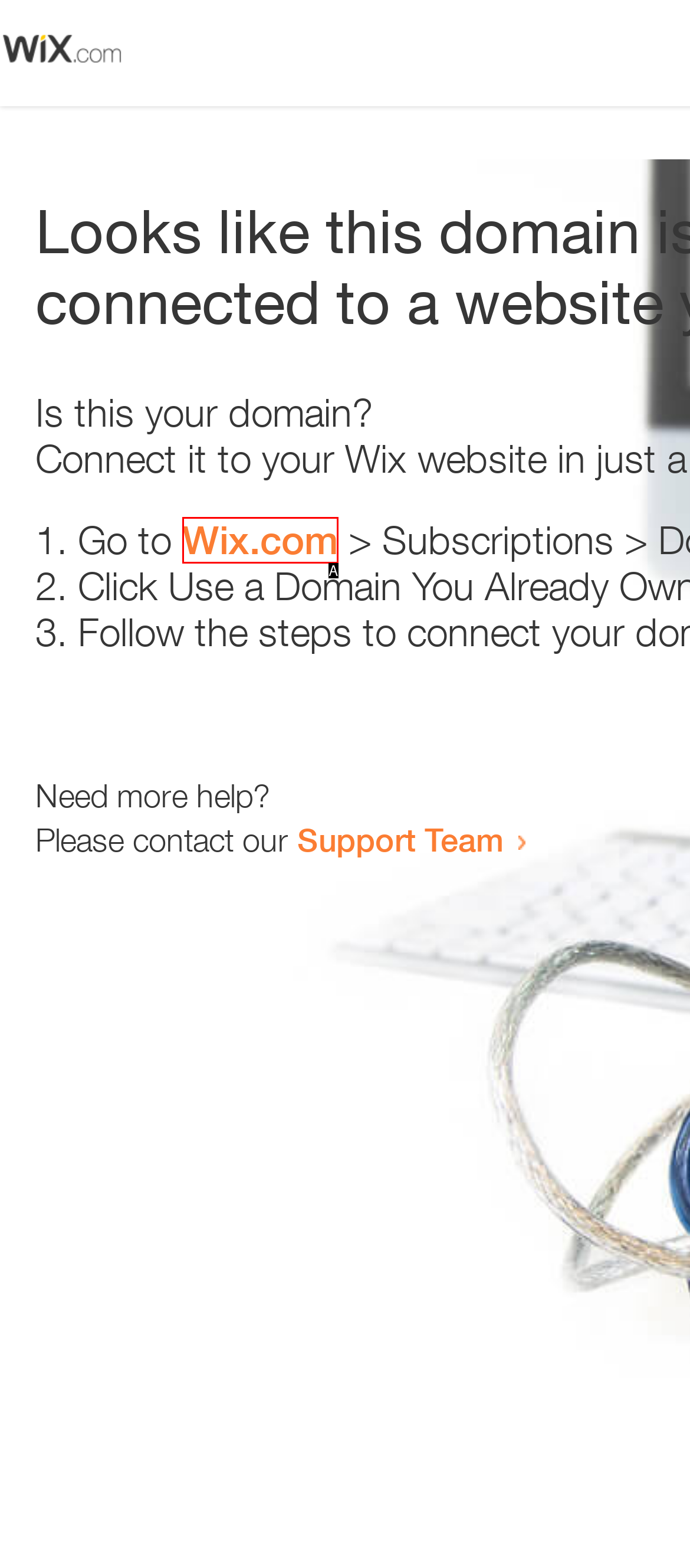Select the appropriate option that fits: Wix.com
Reply with the letter of the correct choice.

A